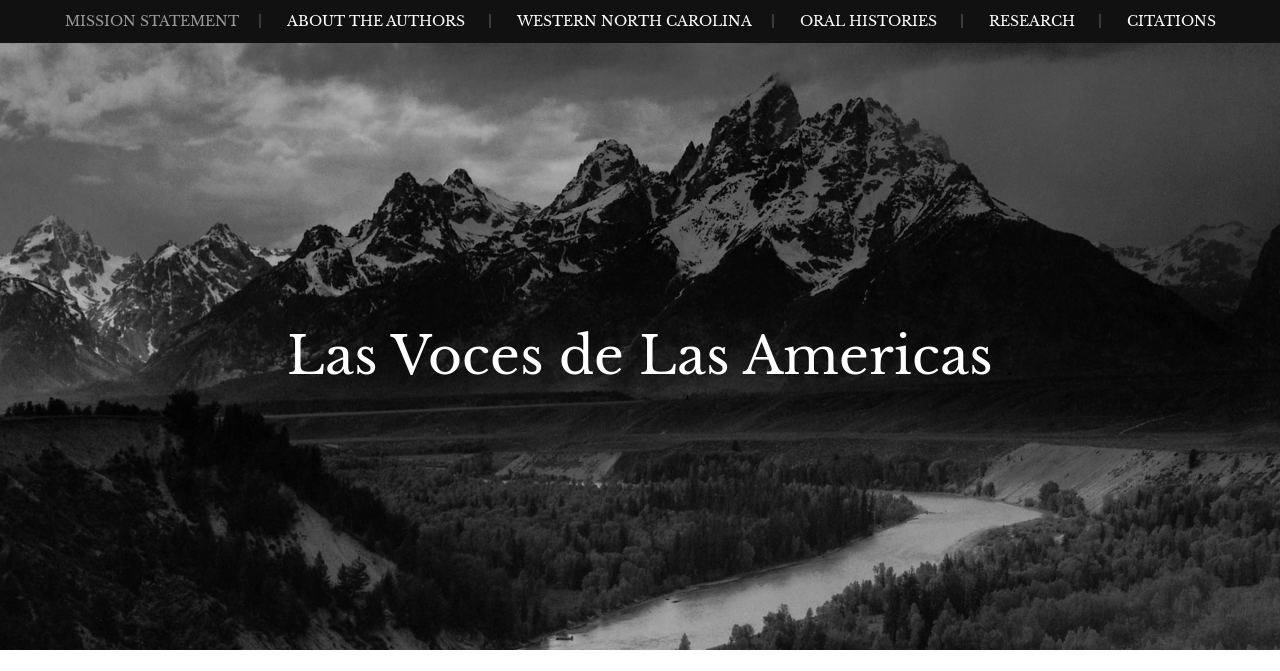Extract the bounding box coordinates of the UI element described by: "Research". The coordinates should include four float numbers ranging from 0 to 1, e.g., [left, top, right, bottom].

[0.764, 0.0, 0.847, 0.064]